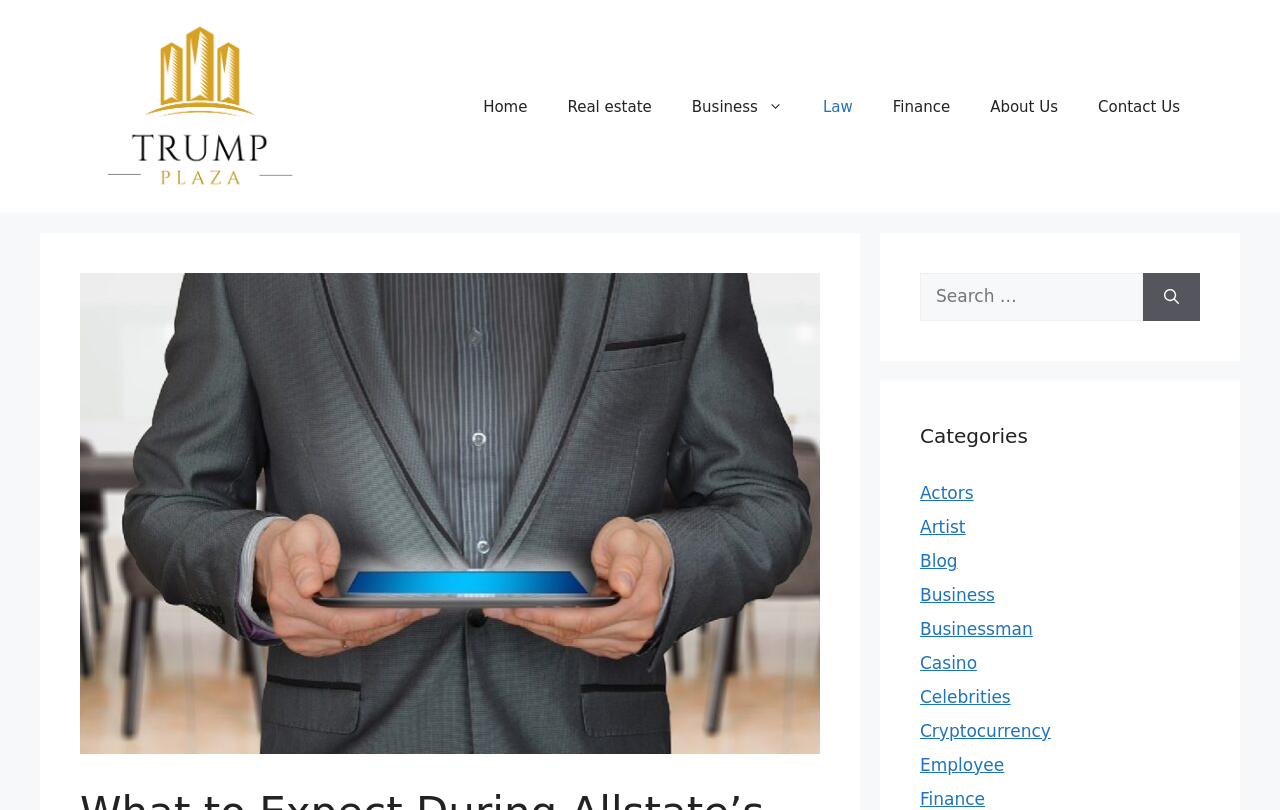Could you locate the bounding box coordinates for the section that should be clicked to accomplish this task: "Read about Allstate's Claims Investigation Process".

[0.062, 0.337, 0.641, 0.93]